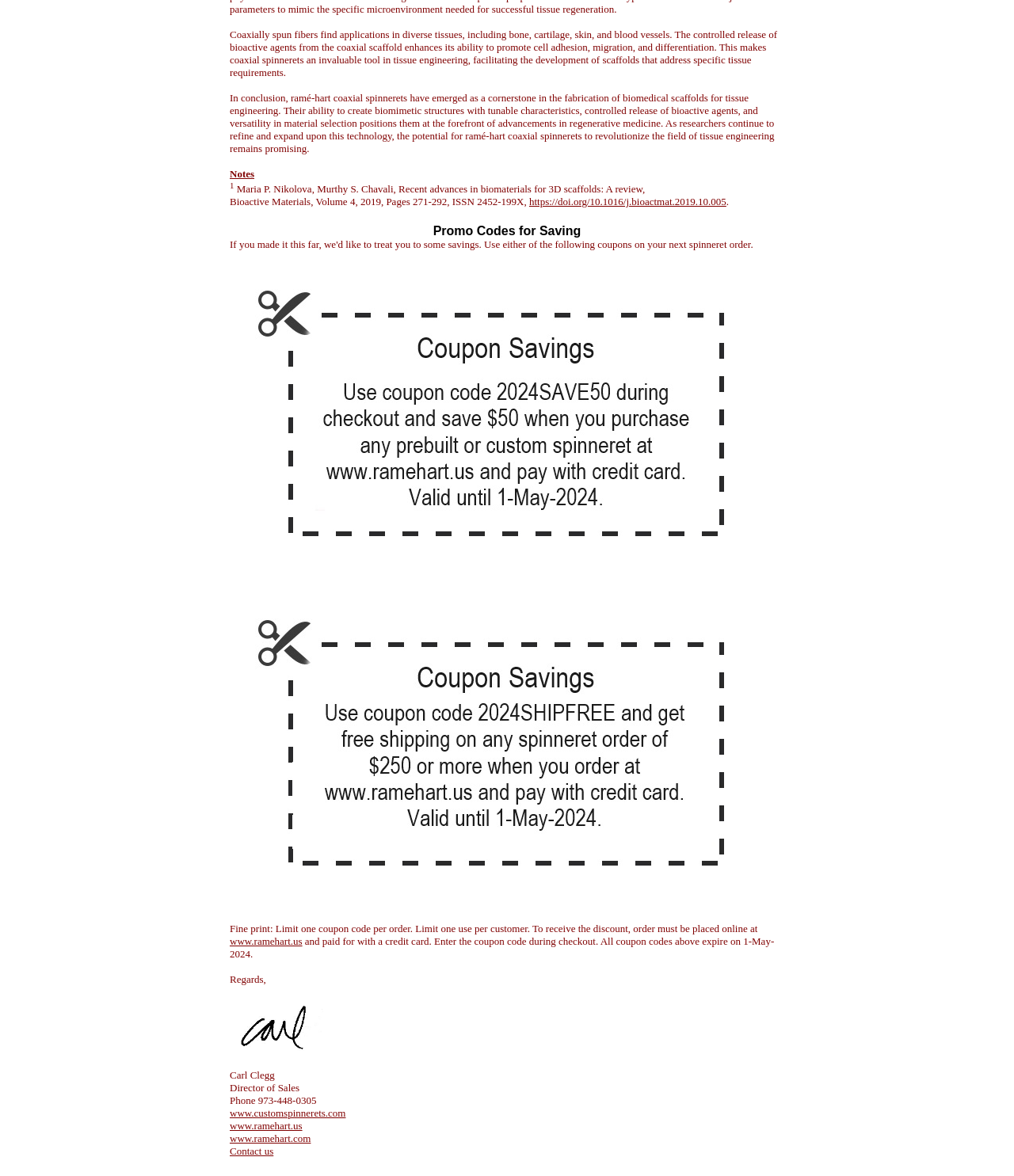Give a concise answer using only one word or phrase for this question:
What is the ISSN of the journal?

2452-199X